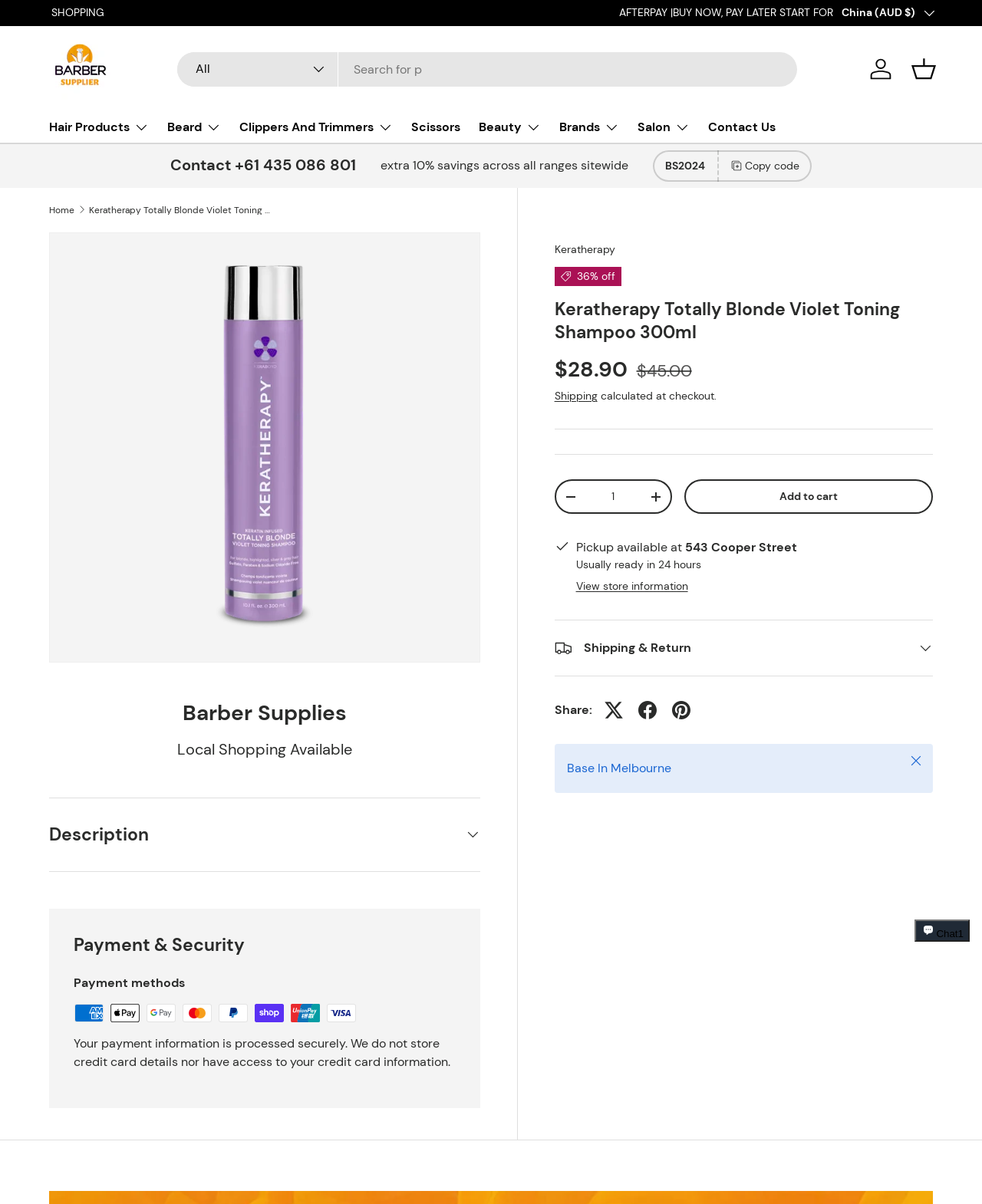Please provide a detailed answer to the question below based on the screenshot: 
What is the discount percentage?

I found the discount percentage by looking at the region 'Gallery Viewer' section, where it says '36% off'. This suggests that the product has a discount of 36%.